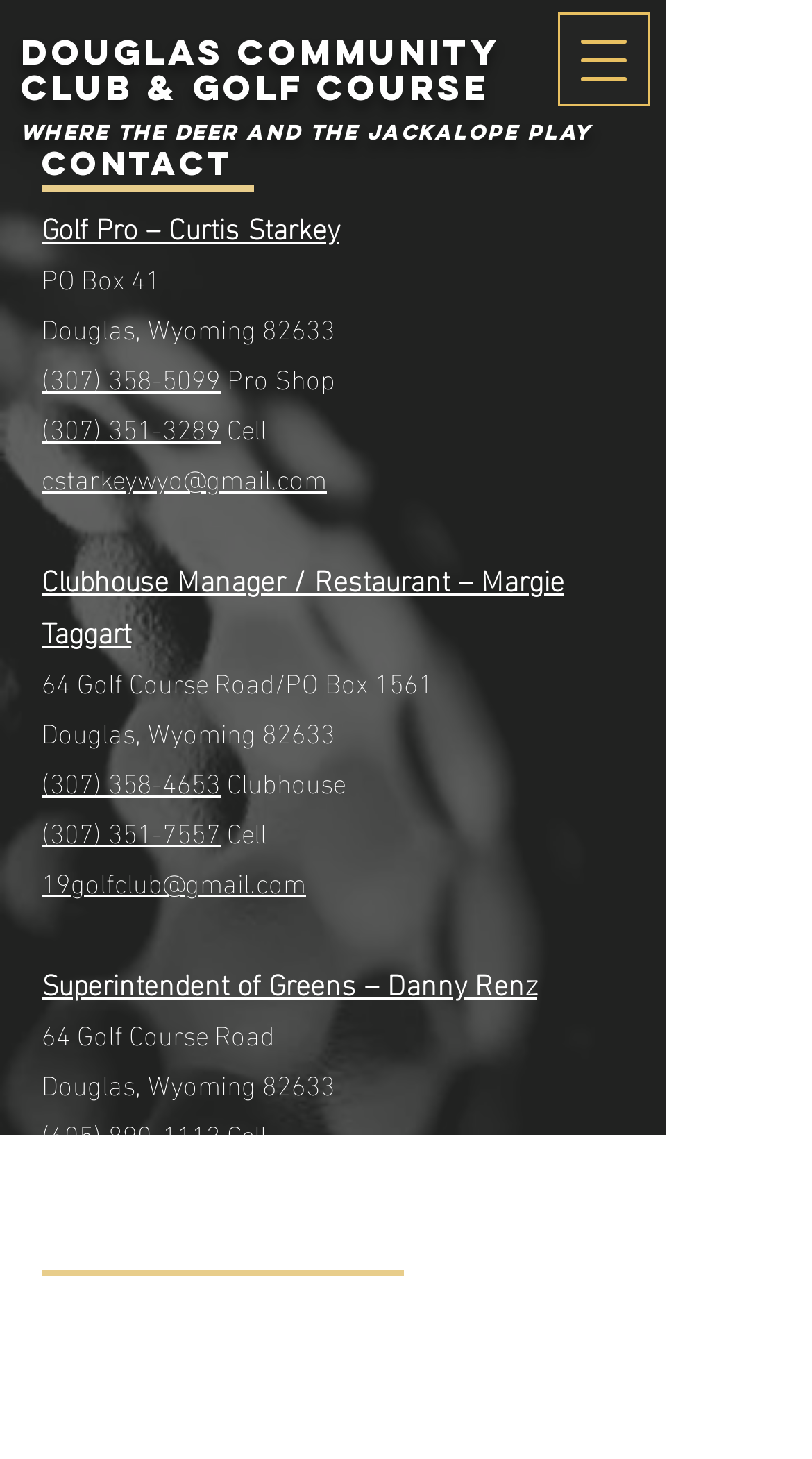What is the email address of the Superintendent of Greens?
Please provide a comprehensive and detailed answer to the question.

I found the answer by looking at the section that appears to be a contact information list. The entry for the Superintendent of Greens has an email address listed as 'drenz31@yahoo.com'.